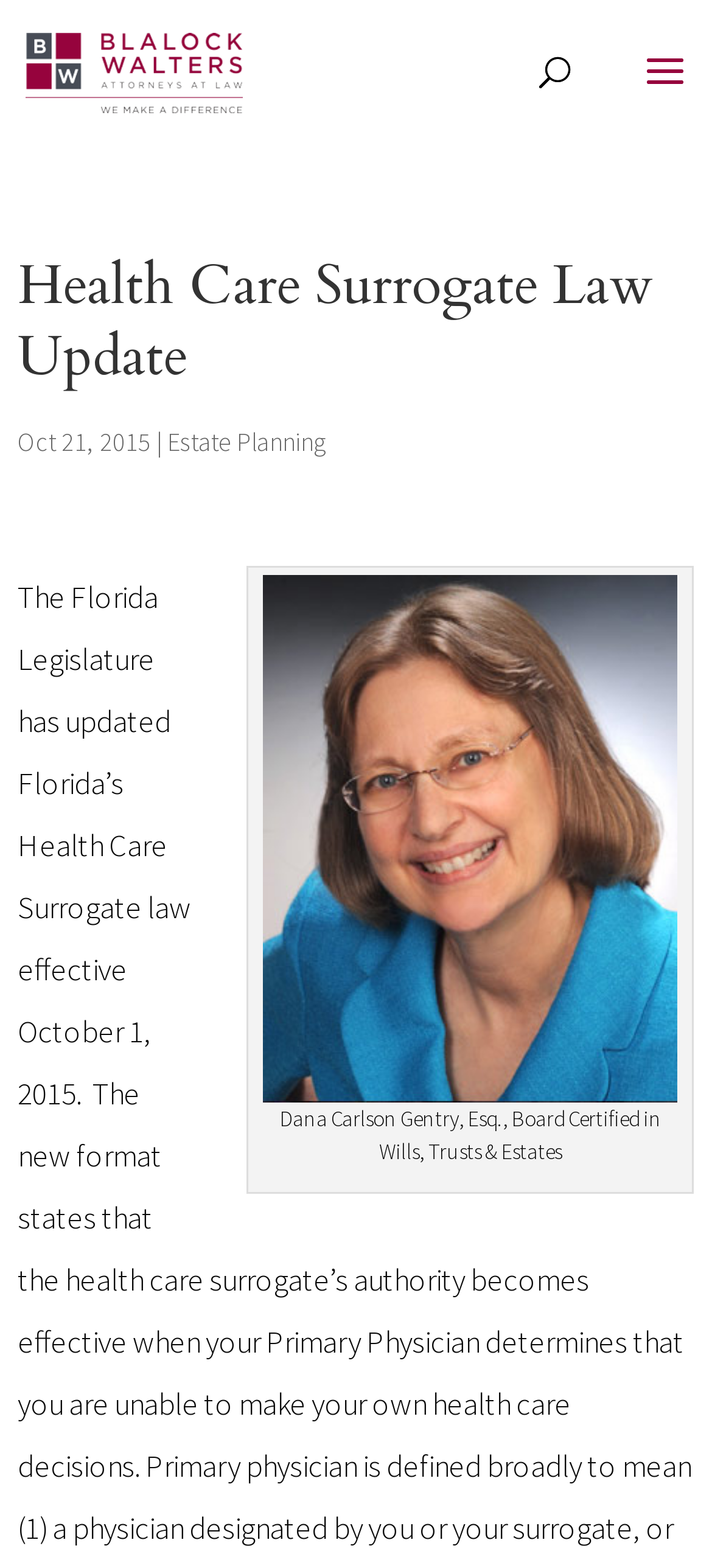Determine the main text heading of the webpage and provide its content.

Health Care Surrogate Law Update